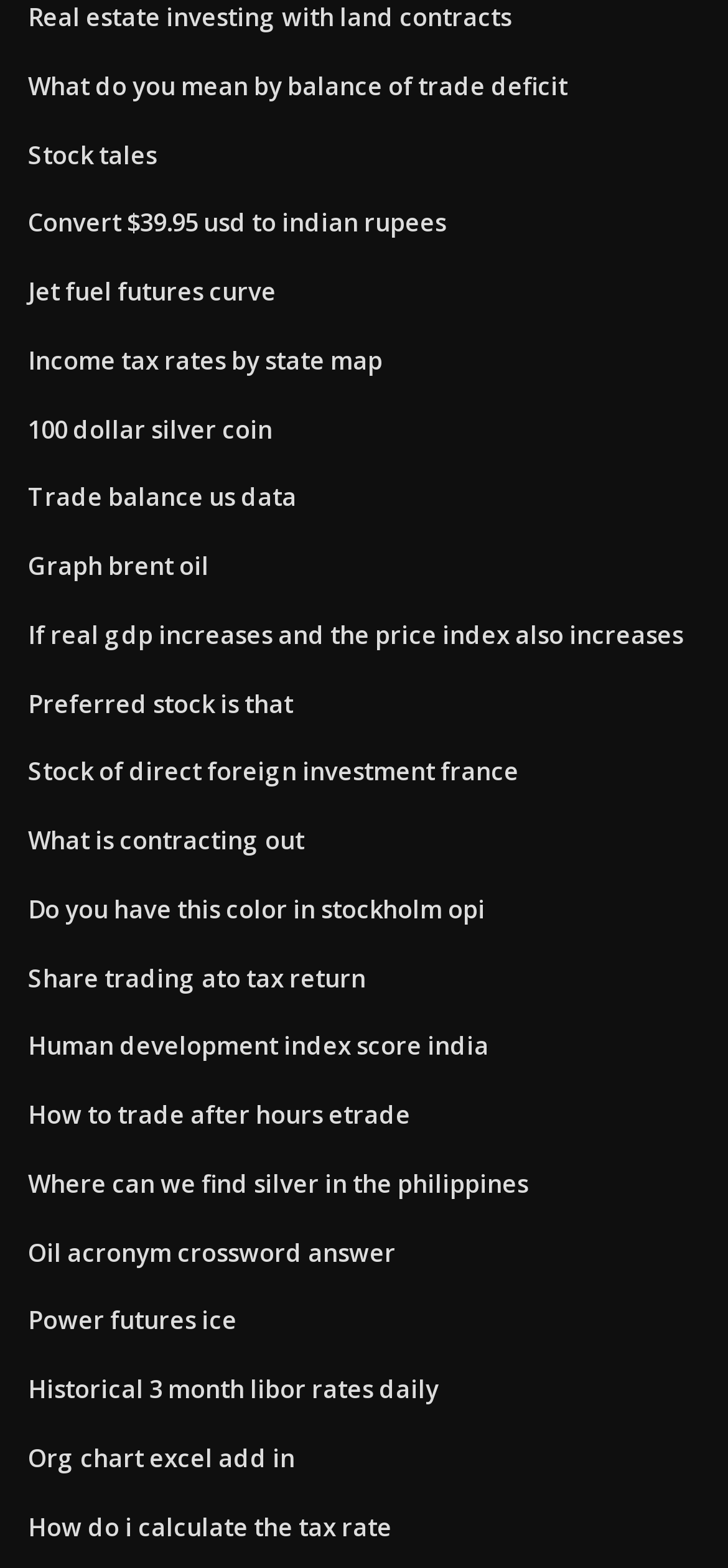Please identify the bounding box coordinates of the area I need to click to accomplish the following instruction: "Understand what preferred stock is".

[0.038, 0.438, 0.403, 0.459]